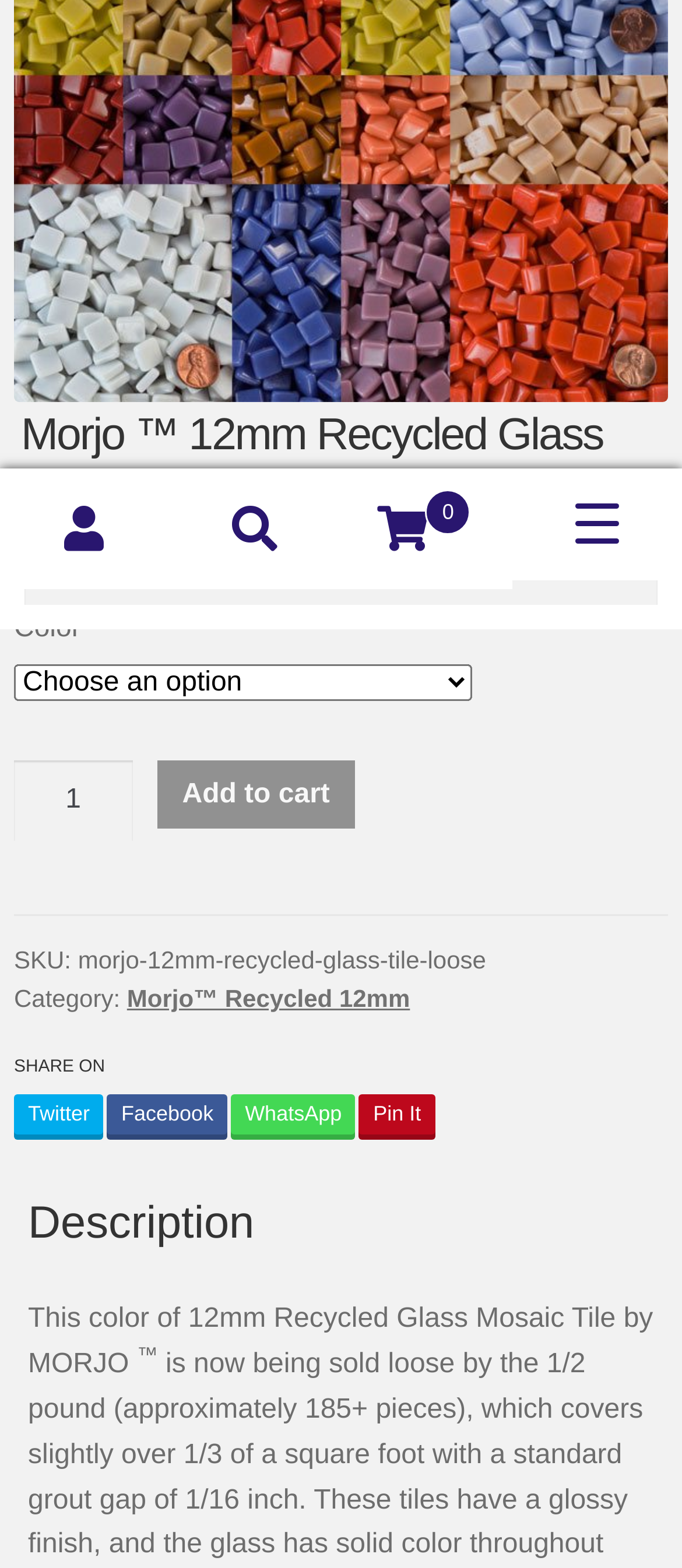Locate the bounding box of the UI element described by: "Pin It" in the given webpage screenshot.

[0.527, 0.698, 0.638, 0.727]